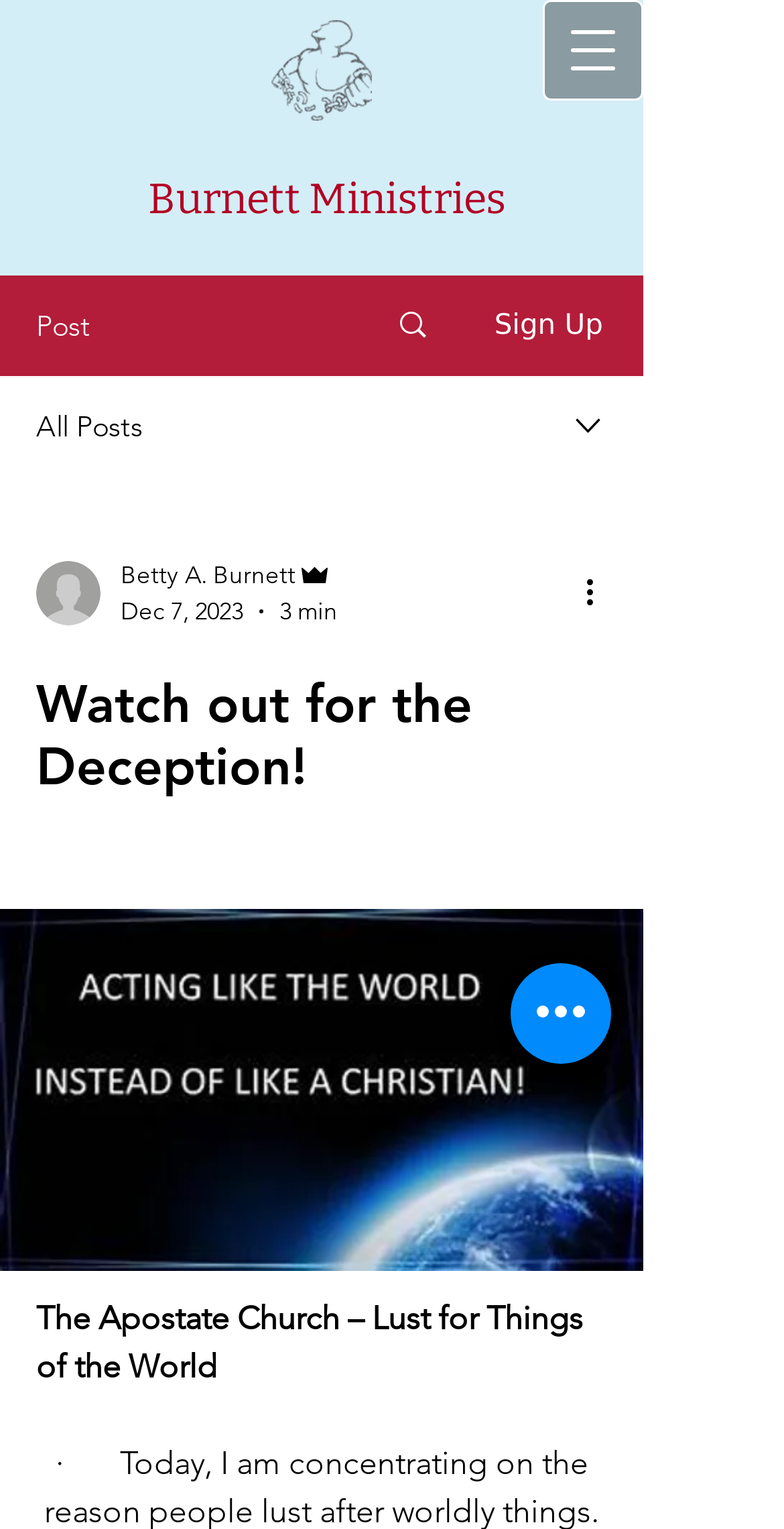What is the date of the article?
Provide a short answer using one word or a brief phrase based on the image.

Dec 7, 2023